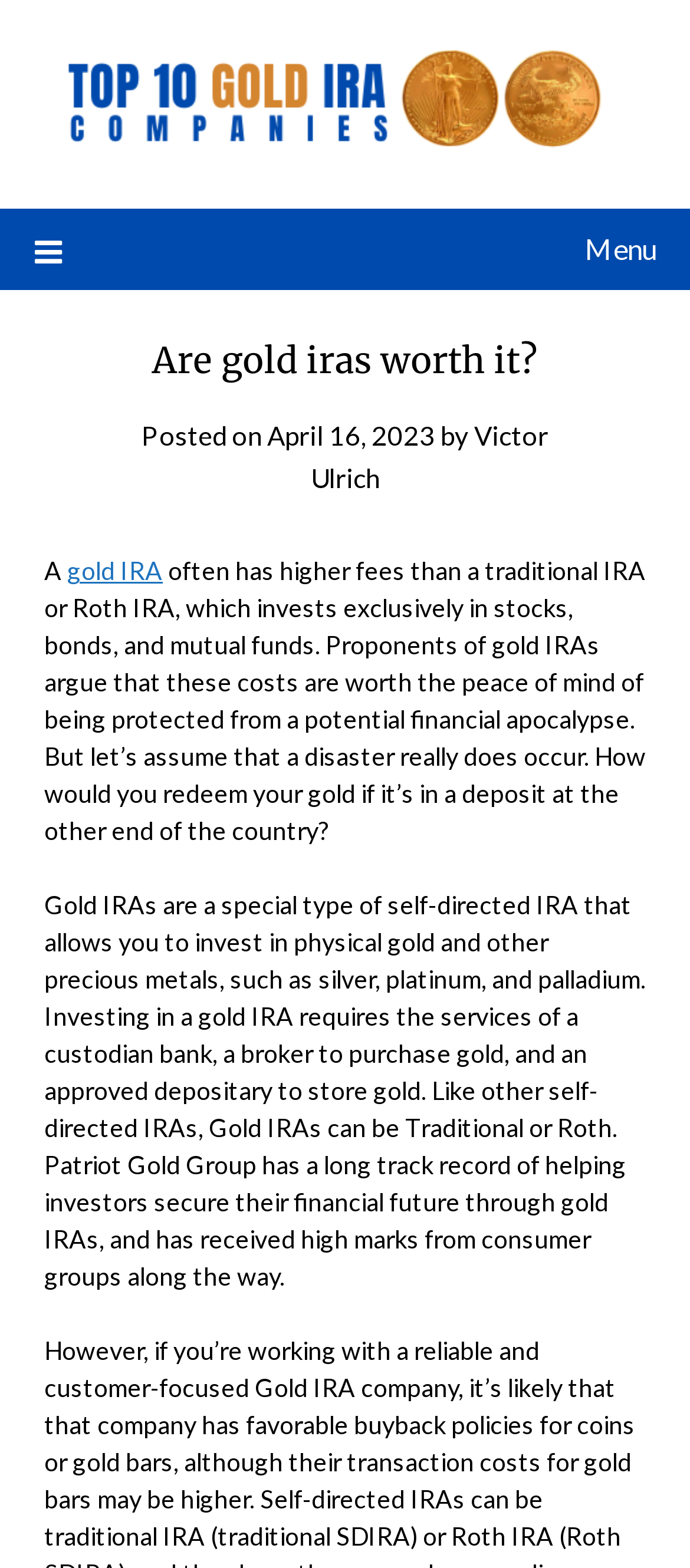Identify the text that serves as the heading for the webpage and generate it.

Are gold iras worth it?